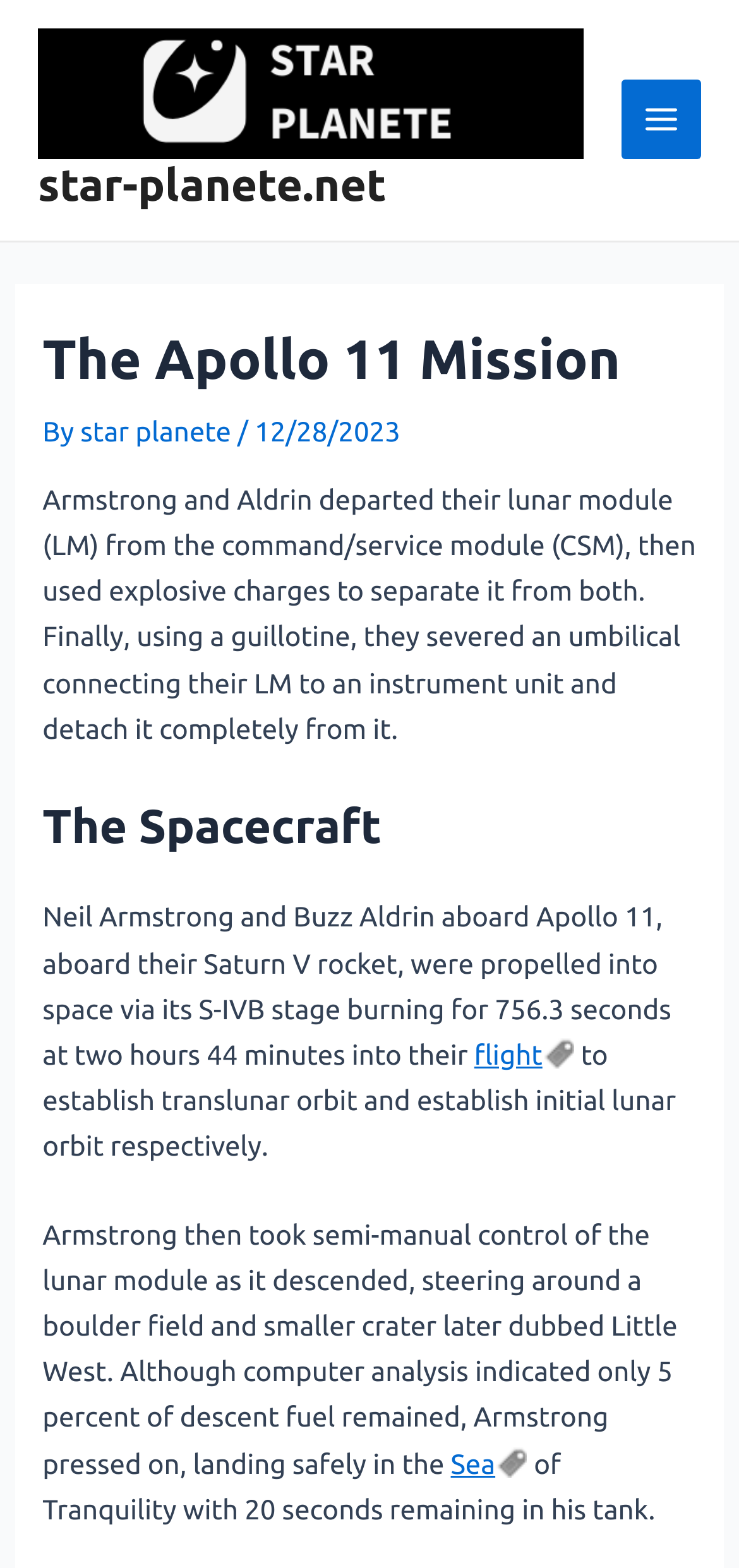Please locate the UI element described by "Main Menu" and provide its bounding box coordinates.

[0.841, 0.051, 0.949, 0.102]